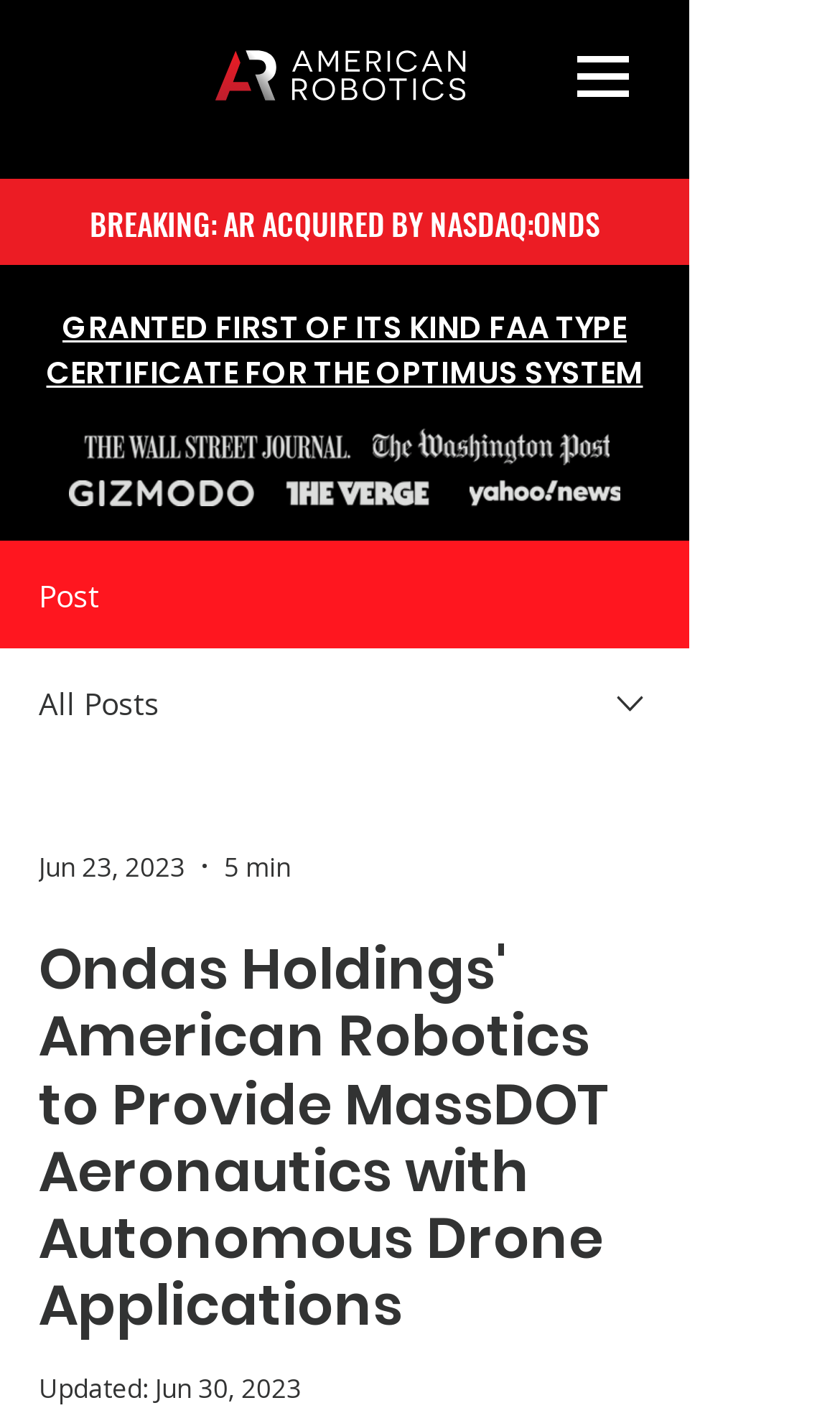What is the company providing autonomous drone applications?
Please provide an in-depth and detailed response to the question.

The question is asking about the company providing autonomous drone applications. From the webpage, we can see that the heading 'Ondas Holdings' American Robotics to Provide MassDOT Aeronautics with Autonomous Drone Applications' indicates that American Robotics is the company providing autonomous drone applications.